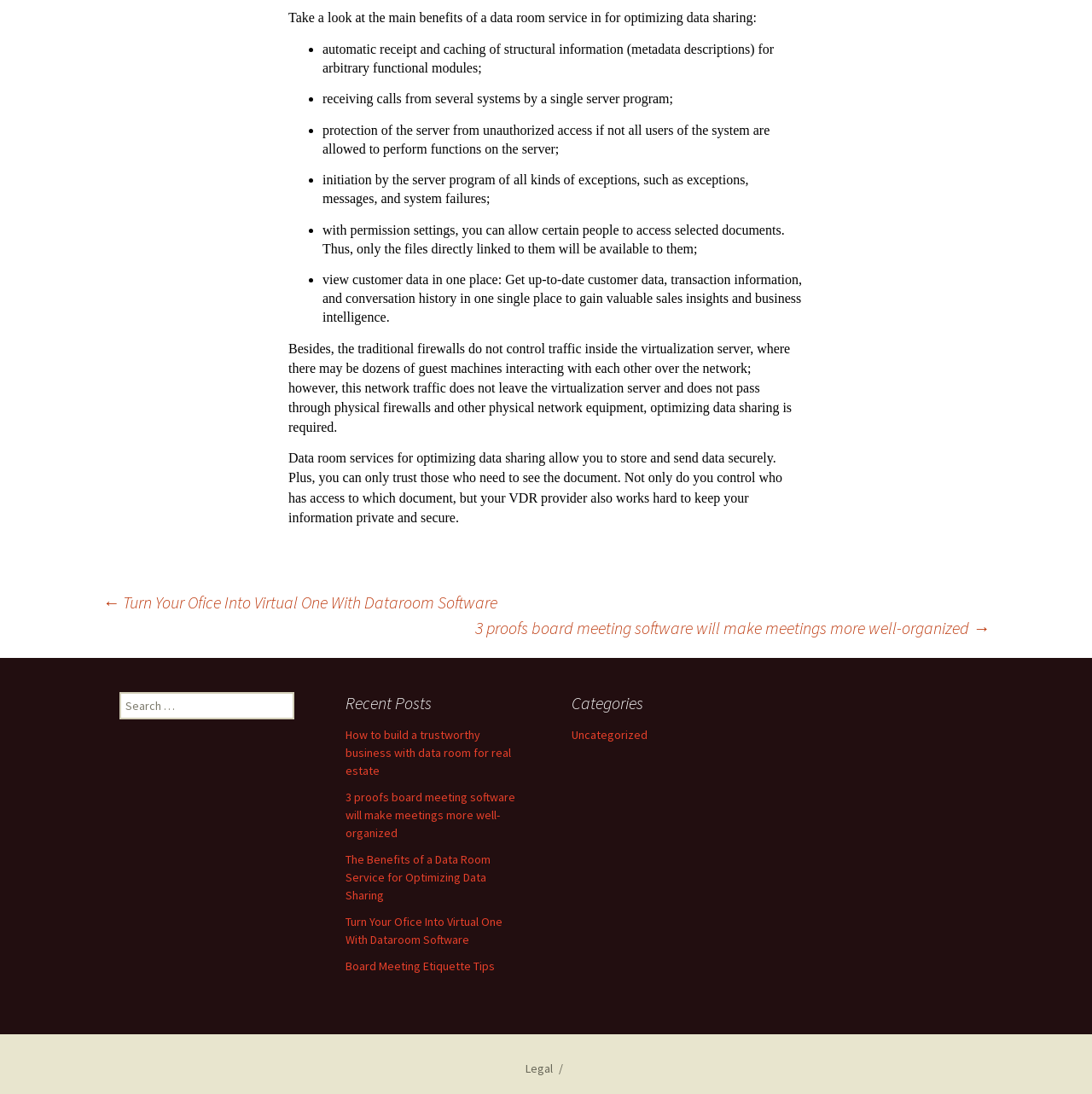Please identify the bounding box coordinates of the element I need to click to follow this instruction: "View the categories".

[0.523, 0.633, 0.684, 0.652]